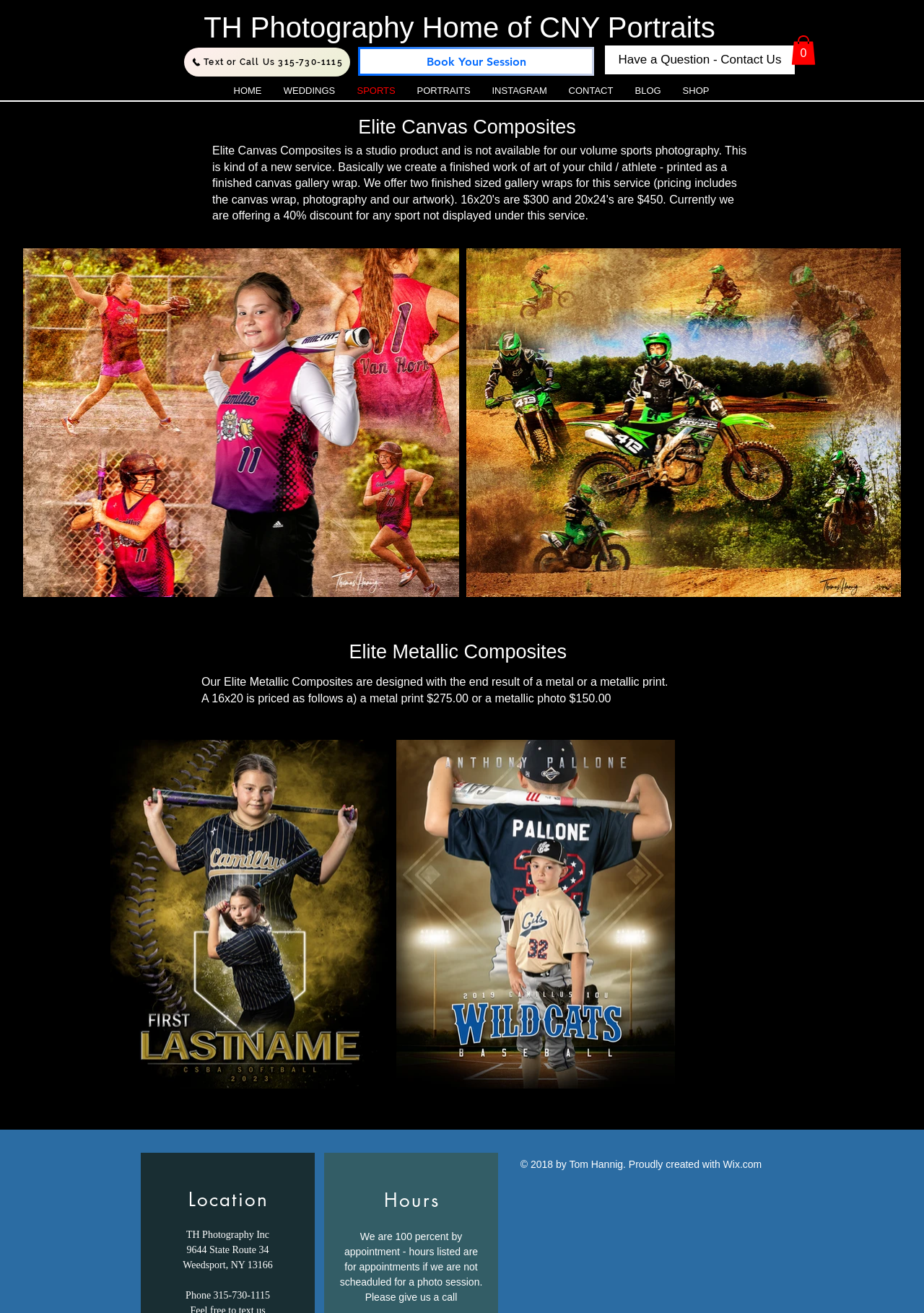Please respond to the question using a single word or phrase:
What types of composites are offered by Elite Portraits?

Metallic and Canvas